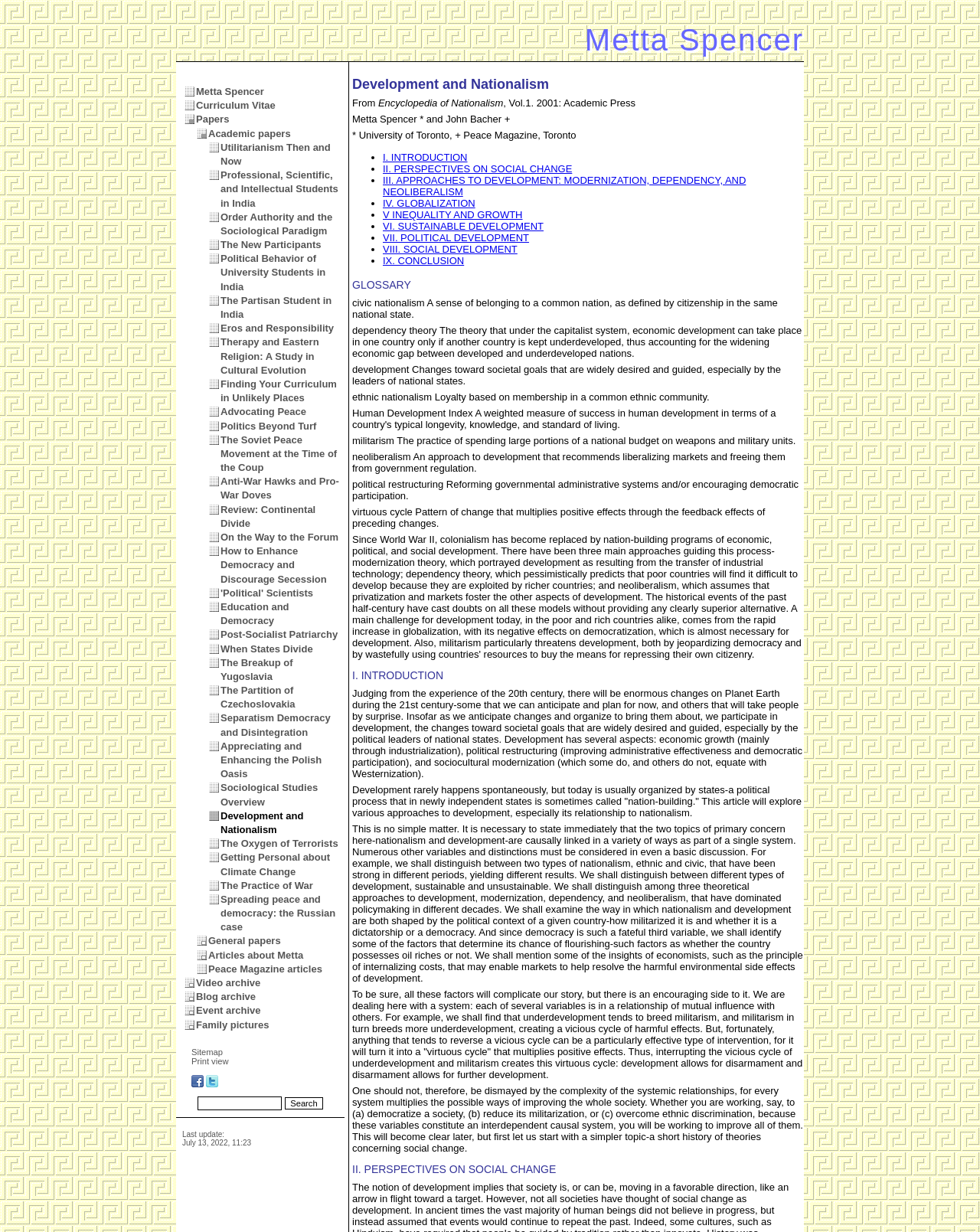Observe the image and answer the following question in detail: What is the purpose of the 'Search' button?

The purpose of the 'Search' button can be inferred to be to search the webpage because it is located next to a textbox, which suggests that users can input keywords to search for specific content on the webpage.